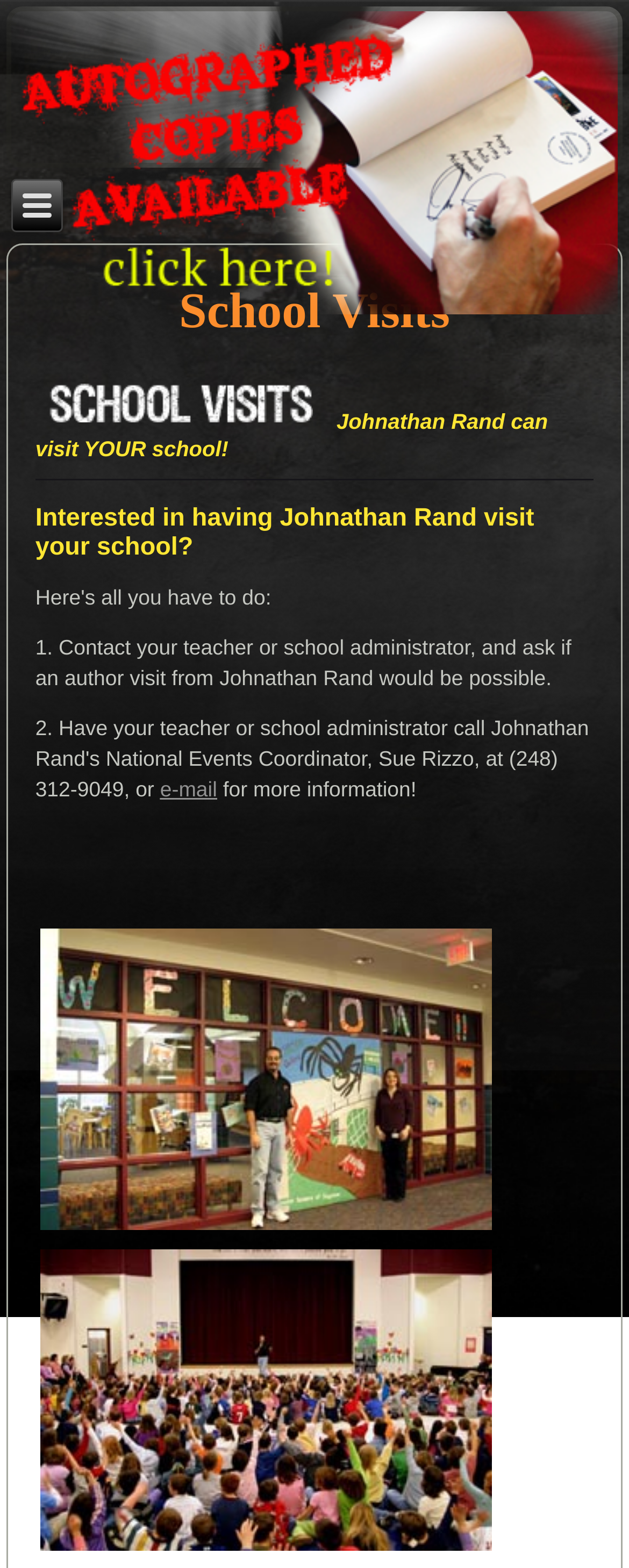Determine the bounding box coordinates for the UI element with the following description: "Search". The coordinates should be four float numbers between 0 and 1, represented as [left, top, right, bottom].

None